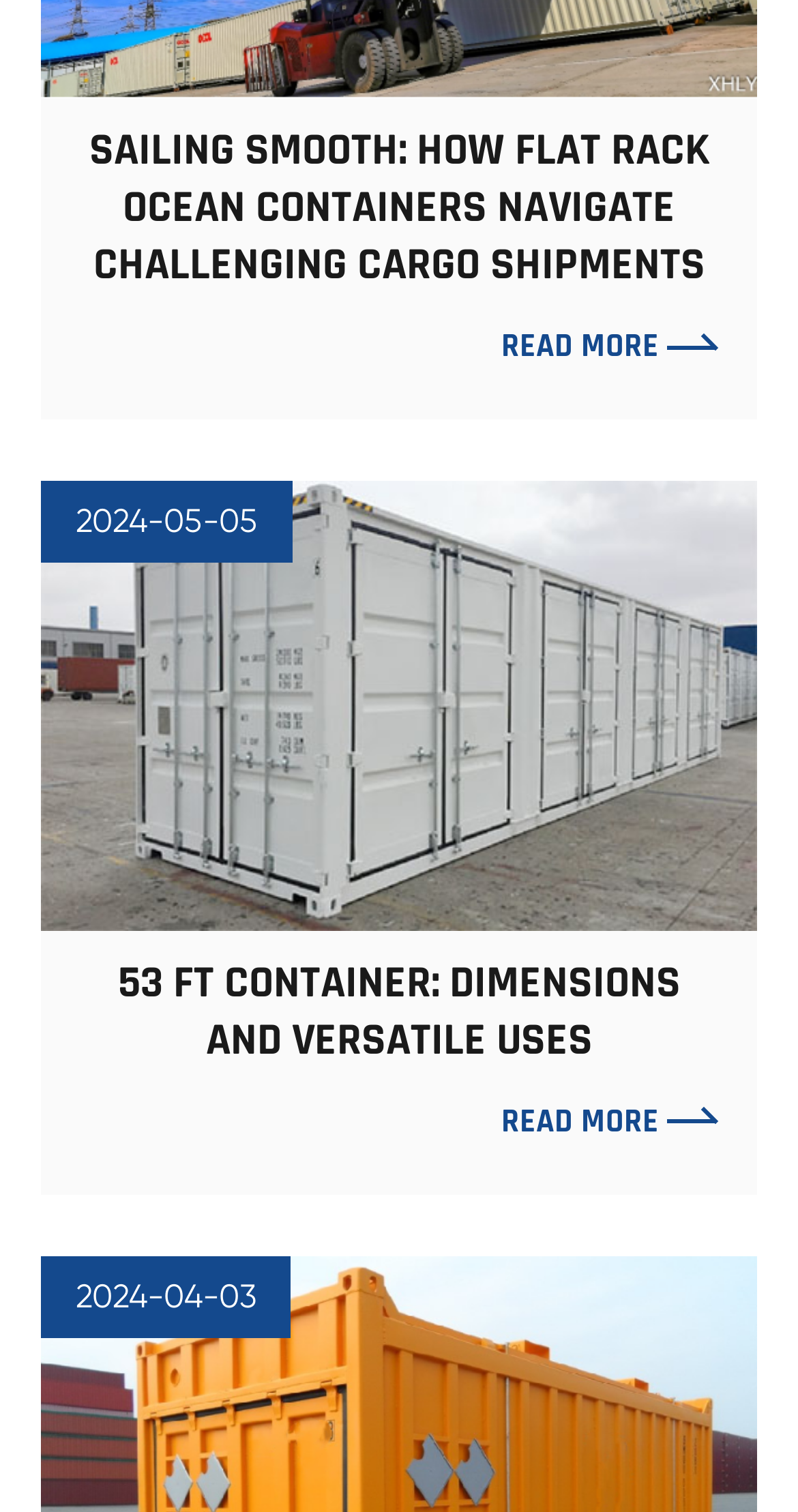Can you find the bounding box coordinates for the UI element given this description: "Read More"? Provide the coordinates as four float numbers between 0 and 1: [left, top, right, bottom].

[0.628, 0.727, 0.897, 0.756]